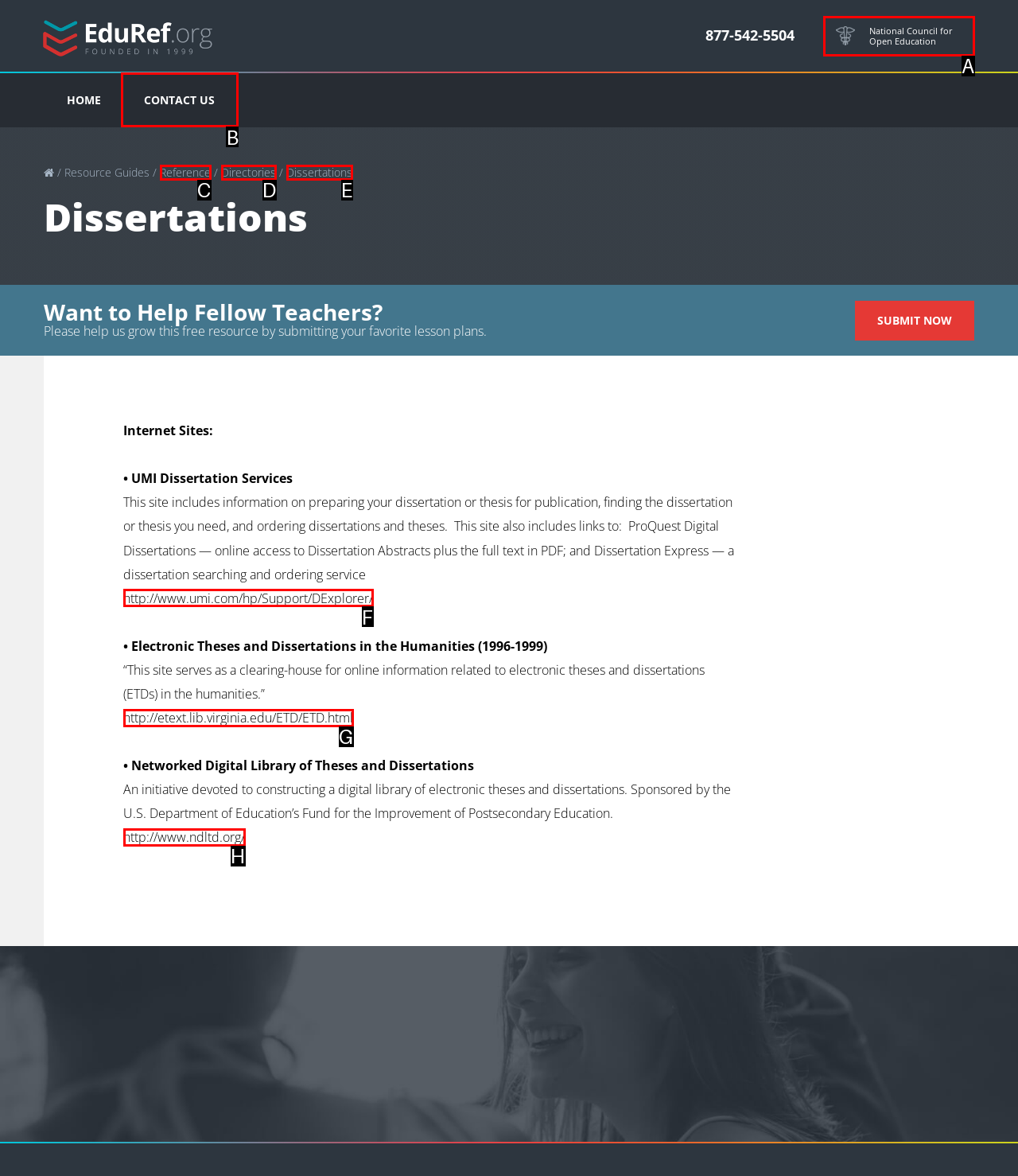Select the appropriate HTML element to click on to finish the task: contact us.
Answer with the letter corresponding to the selected option.

B